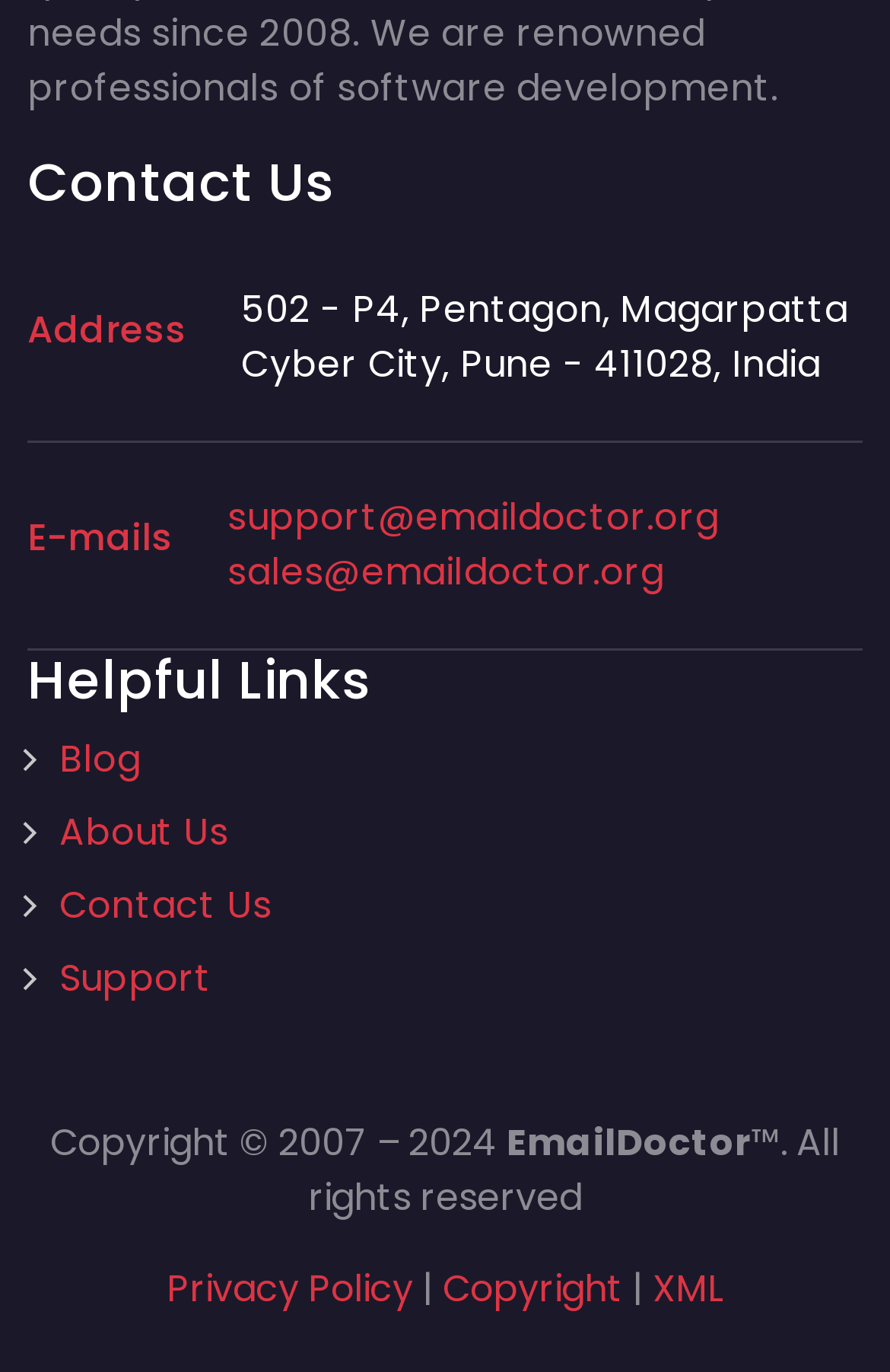Pinpoint the bounding box coordinates of the area that should be clicked to complete the following instruction: "visit support page". The coordinates must be given as four float numbers between 0 and 1, i.e., [left, top, right, bottom].

[0.256, 0.358, 0.808, 0.396]